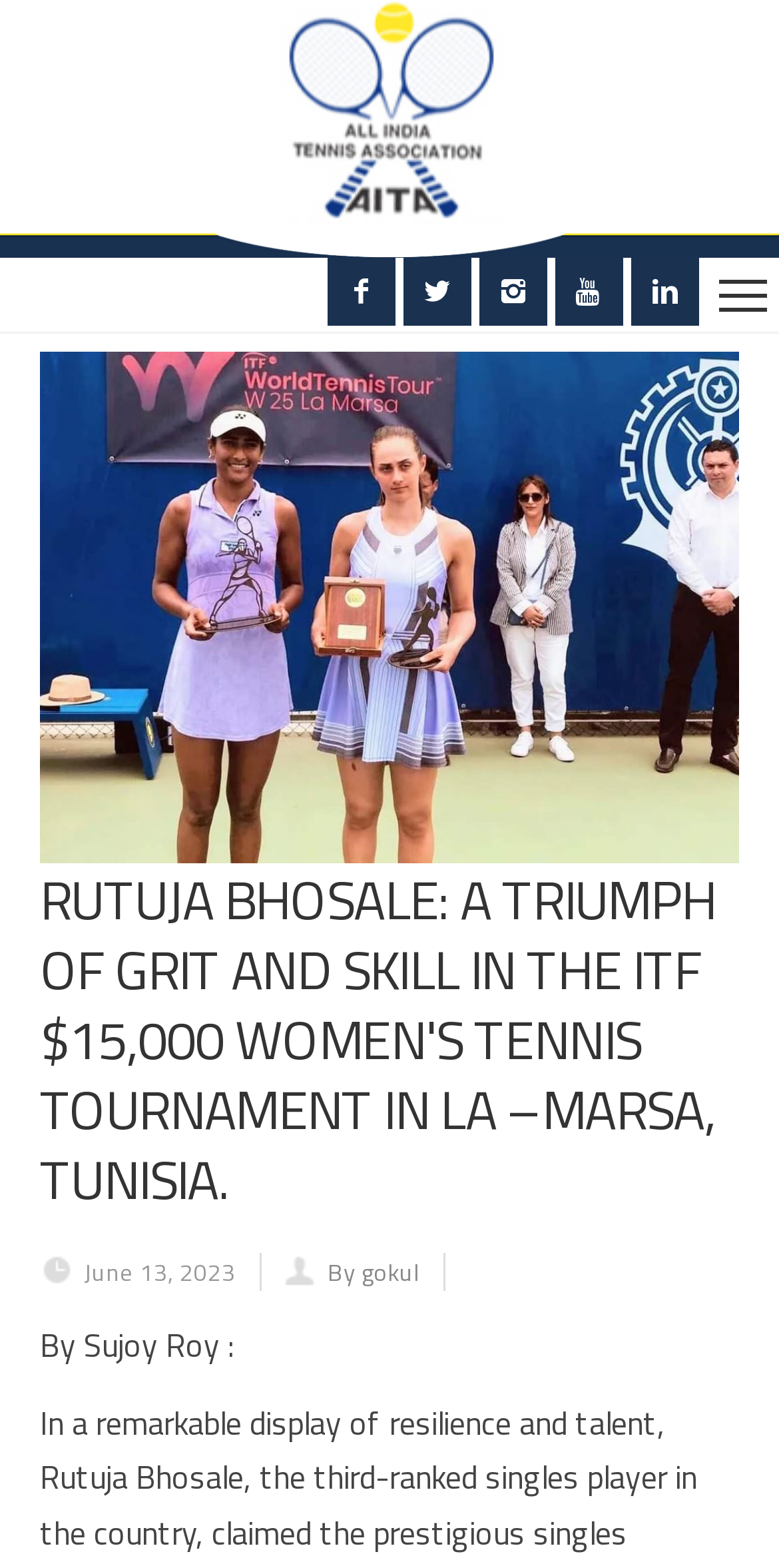From the given element description: "By gokul", find the bounding box for the UI element. Provide the coordinates as four float numbers between 0 and 1, in the order [left, top, right, bottom].

[0.421, 0.799, 0.538, 0.823]